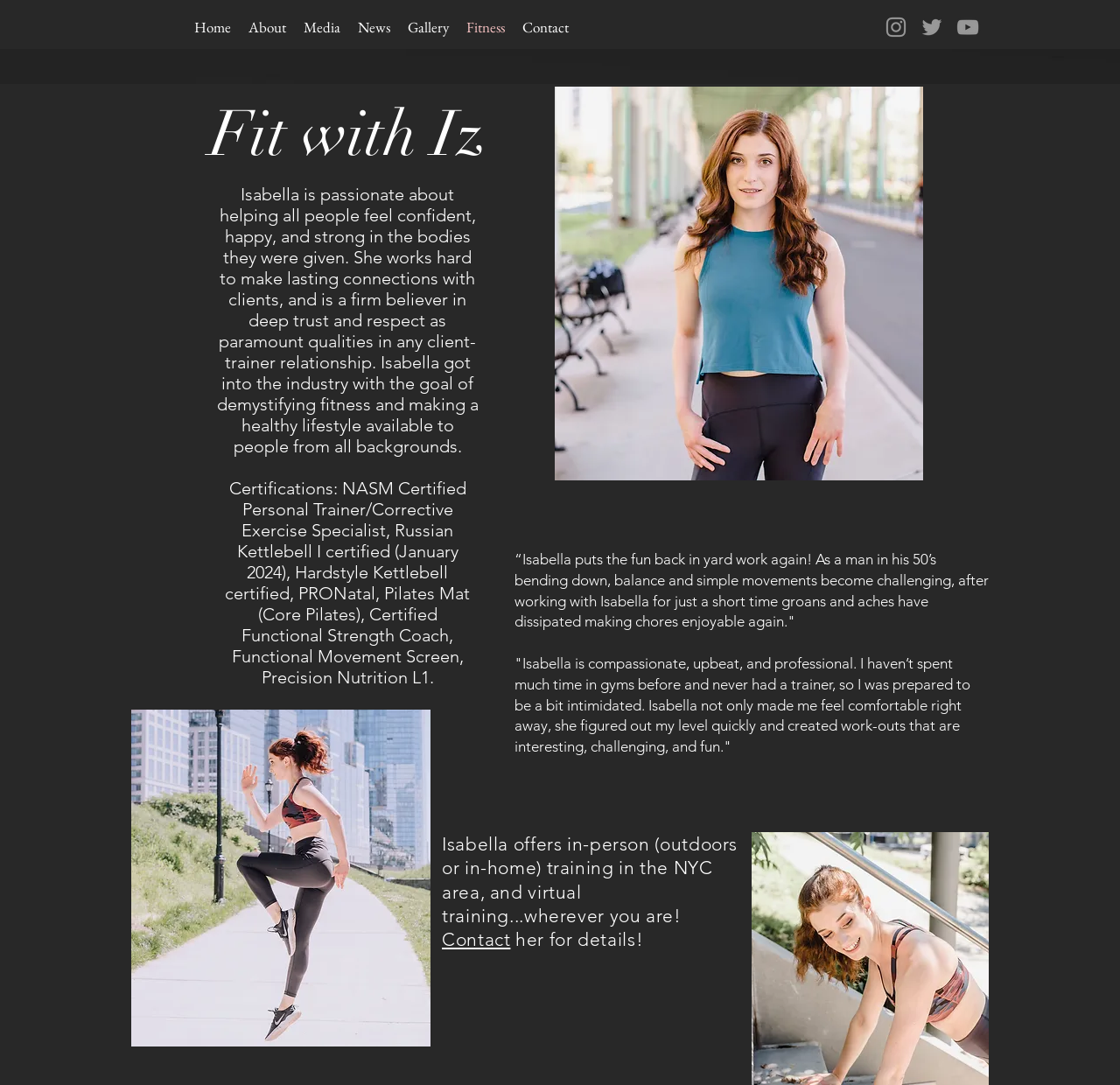Ascertain the bounding box coordinates for the UI element detailed here: "aria-label="Grey YouTube Icon"". The coordinates should be provided as [left, top, right, bottom] with each value being a float between 0 and 1.

[0.852, 0.013, 0.876, 0.037]